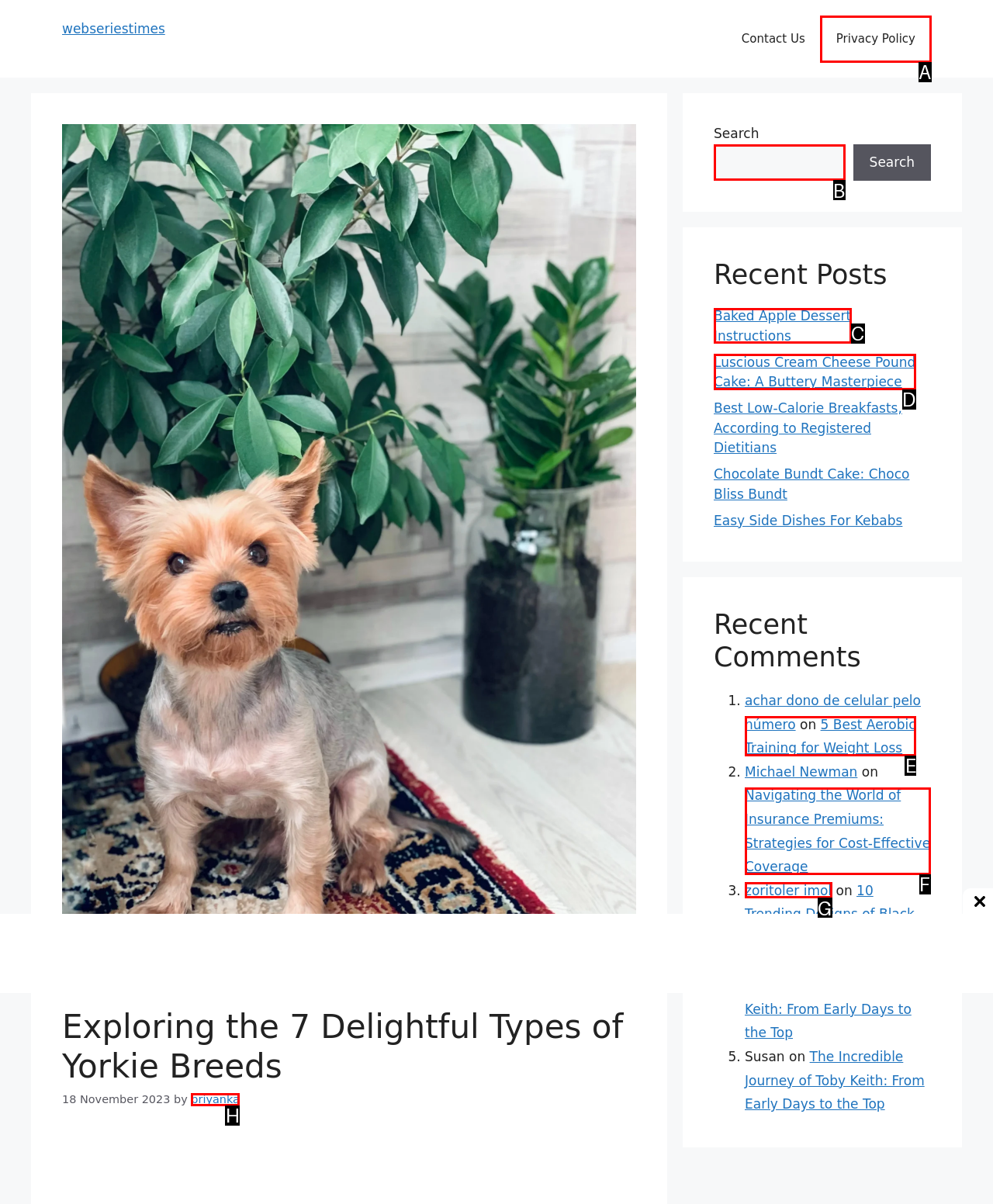Select the HTML element that needs to be clicked to carry out the task: search for something
Provide the letter of the correct option.

B